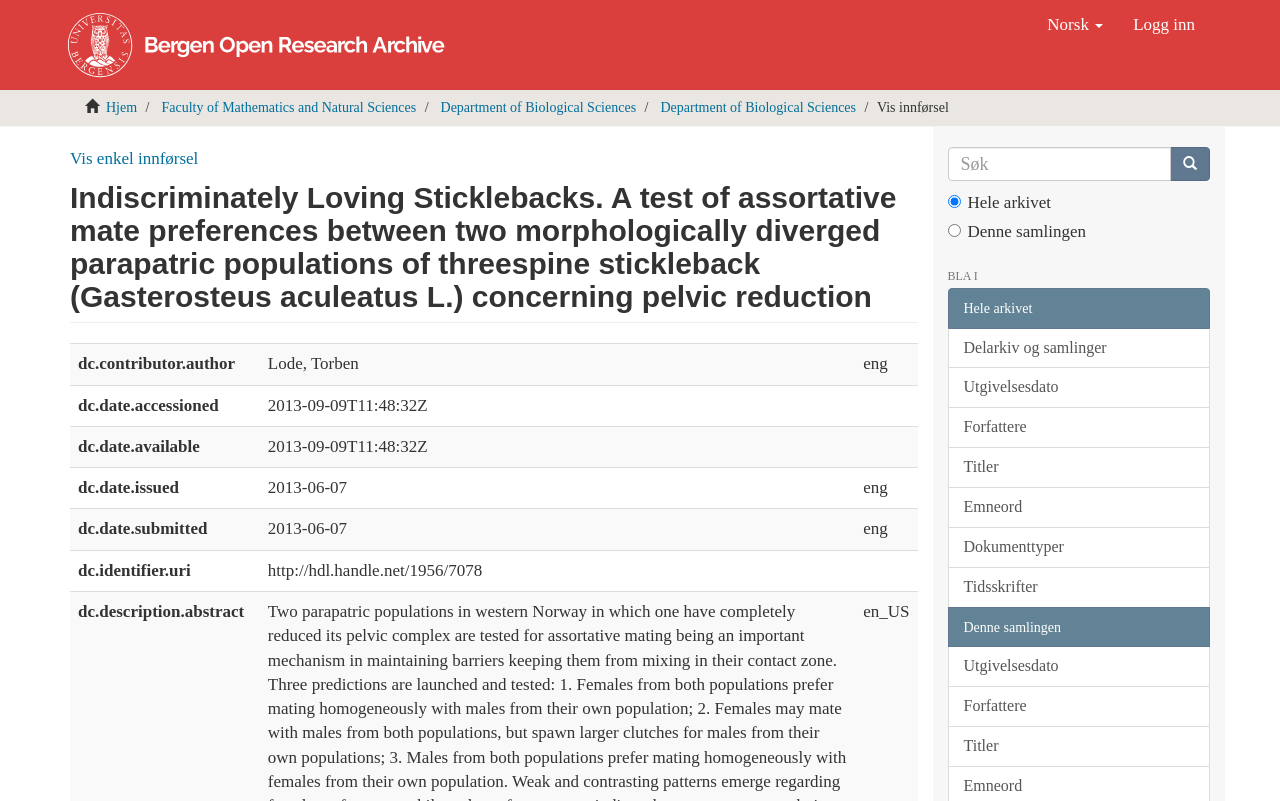What is the URI of the document?
Based on the screenshot, provide a one-word or short-phrase response.

http://hdl.handle.net/1956/7078